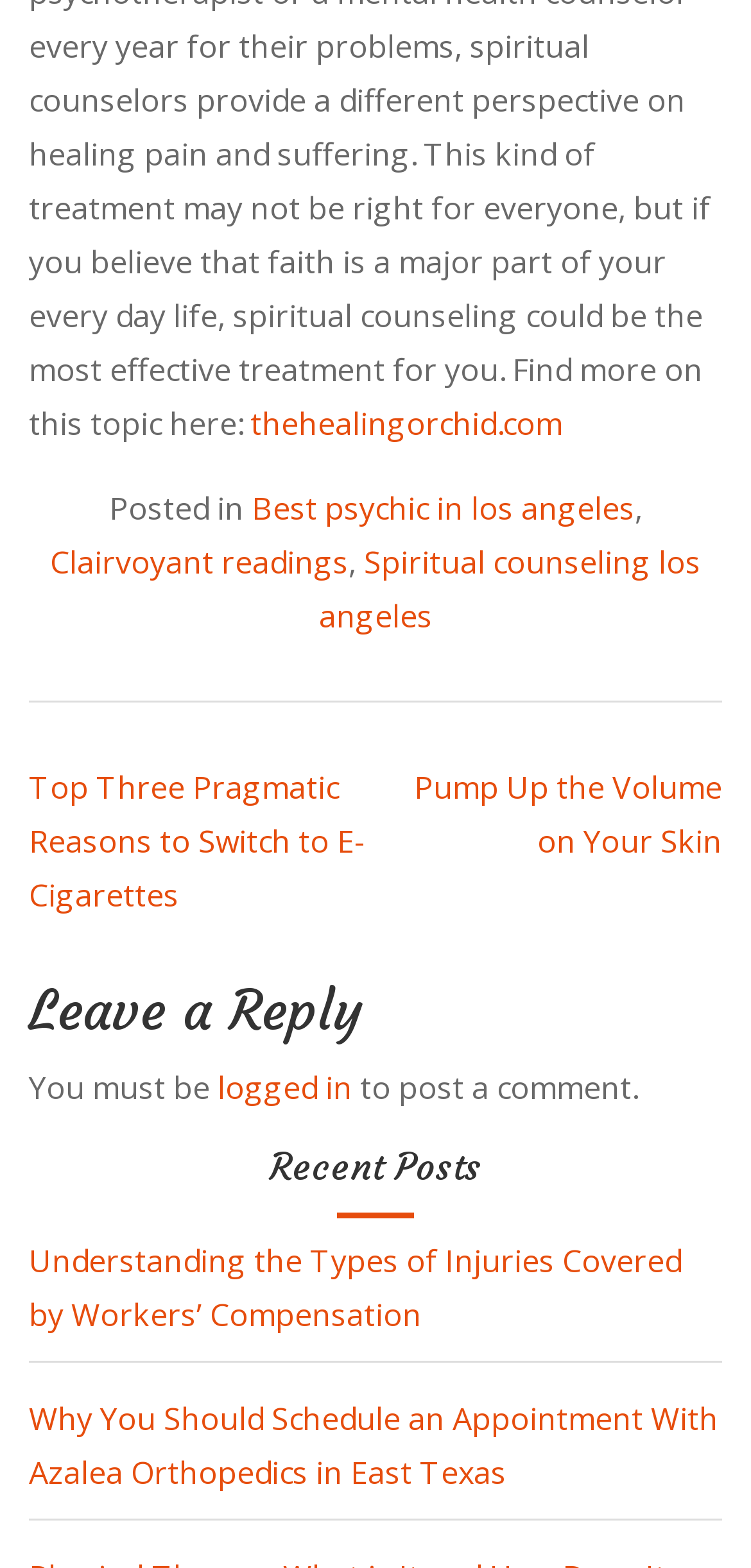What is the website's domain?
From the image, respond with a single word or phrase.

thehealingorchid.com